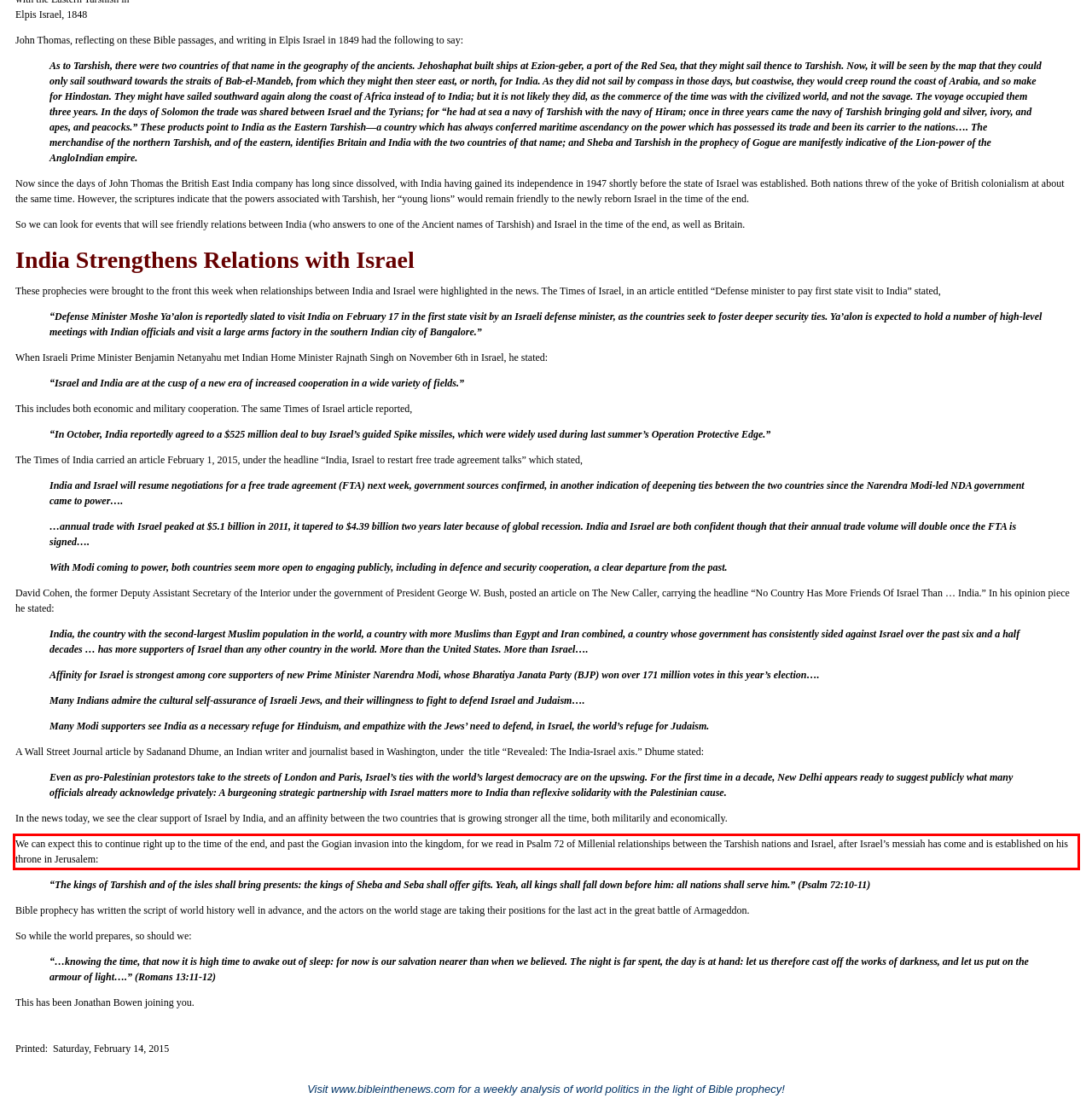Please perform OCR on the text content within the red bounding box that is highlighted in the provided webpage screenshot.

We can expect this to continue right up to the time of the end, and past the Gogian invasion into the kingdom, for we read in Psalm 72 of Millenial relationships between the Tarshish nations and Israel, after Israel’s messiah has come and is established on his throne in Jerusalem: